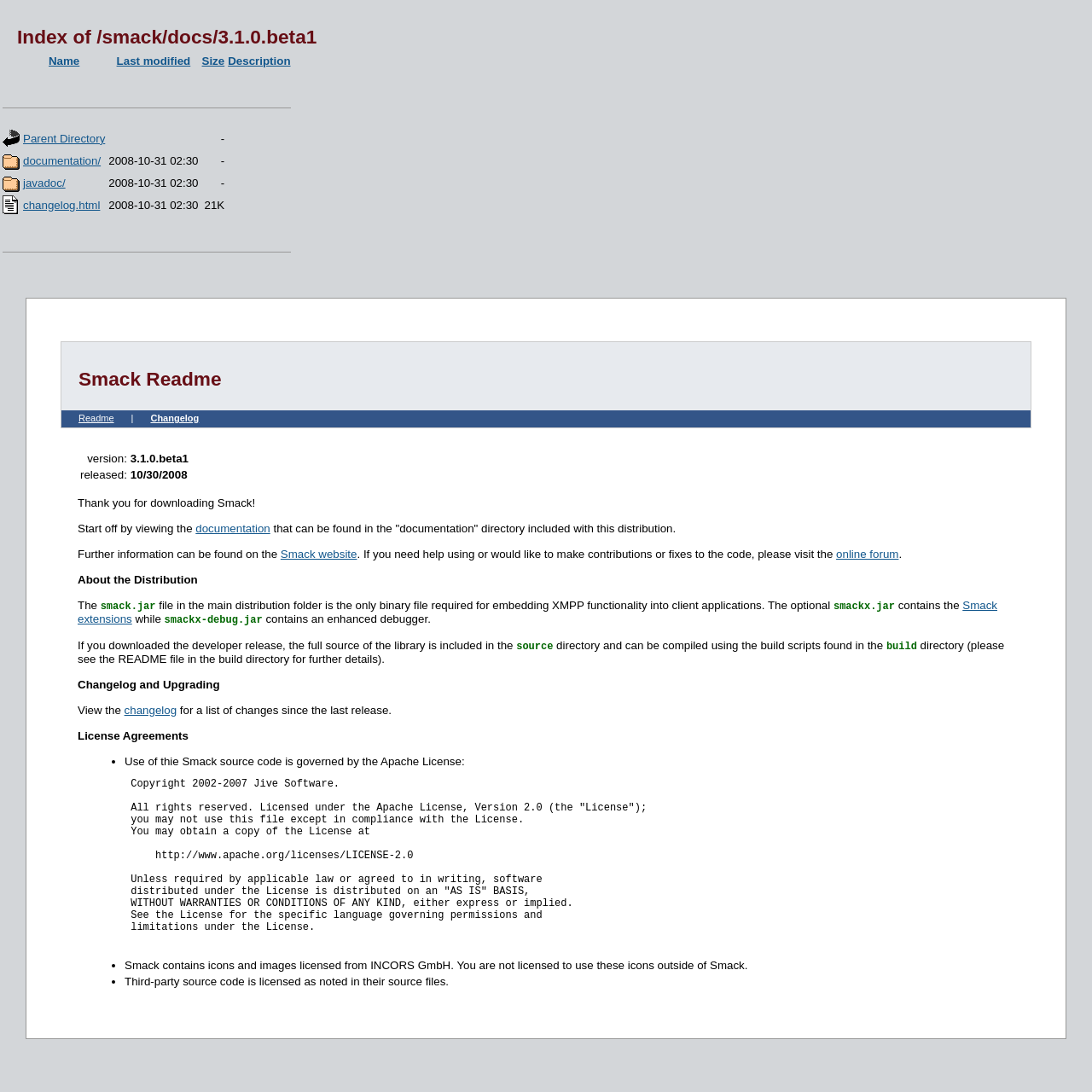Answer this question in one word or a short phrase: What is the version of Smack mentioned on the webpage?

3.1.0.beta1